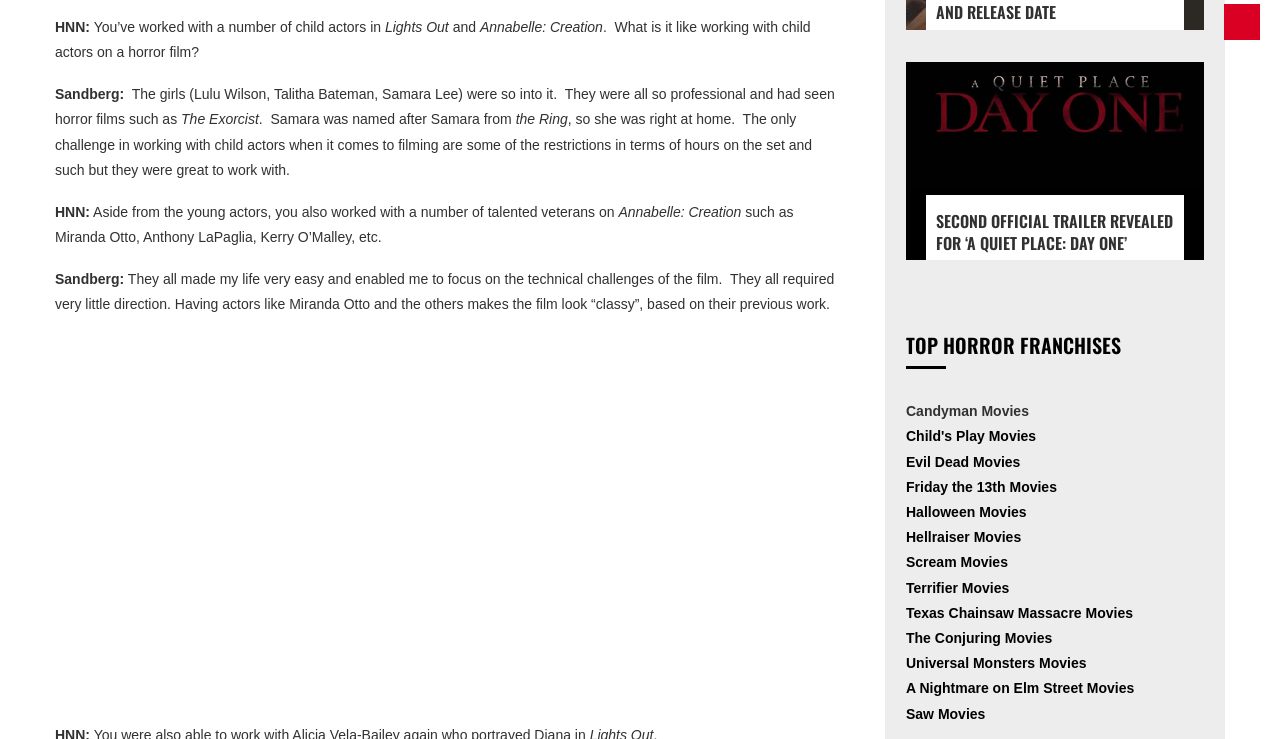Highlight the bounding box coordinates of the element you need to click to perform the following instruction: "Learn about the Conjuring movies."

[0.708, 0.852, 0.822, 0.874]